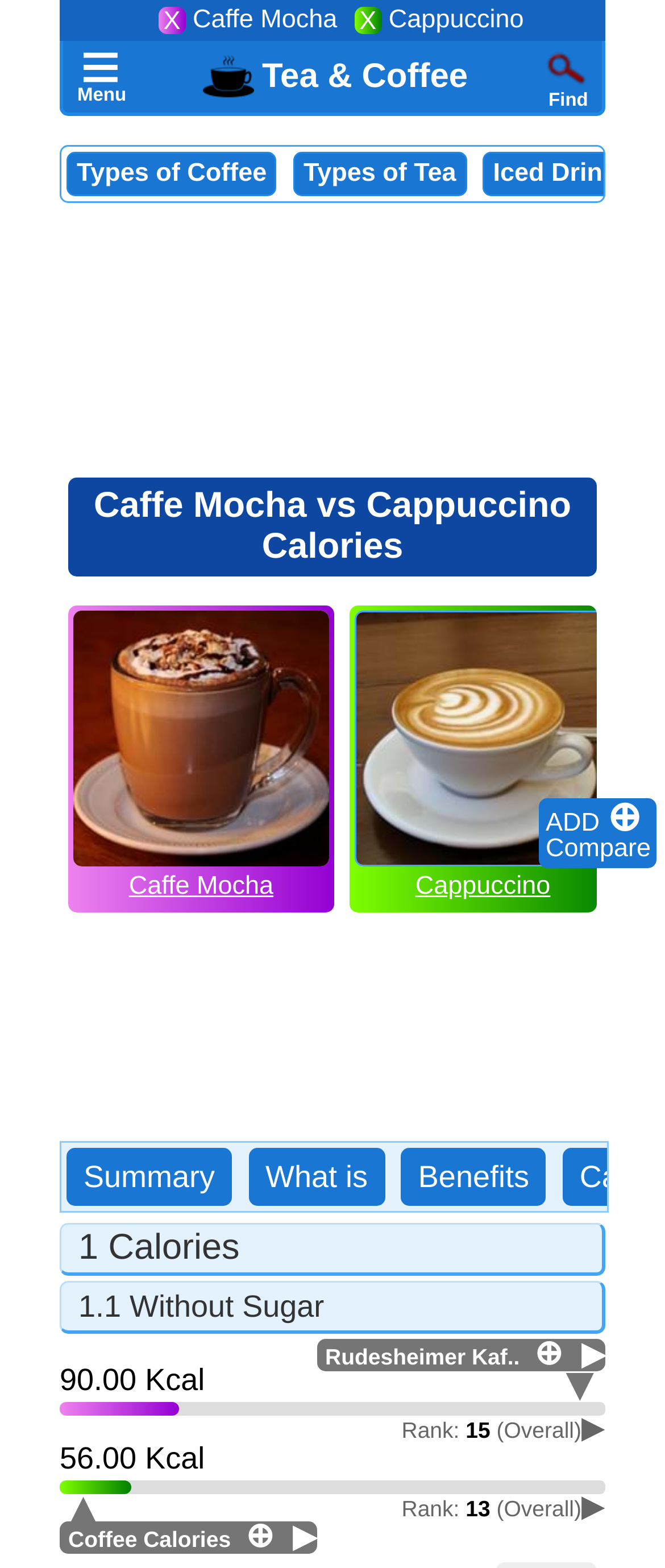Locate the bounding box coordinates of the element that needs to be clicked to carry out the instruction: "Compare Caffe Mocha and Cappuccino". The coordinates should be given as four float numbers ranging from 0 to 1, i.e., [left, top, right, bottom].

[0.821, 0.532, 0.979, 0.55]